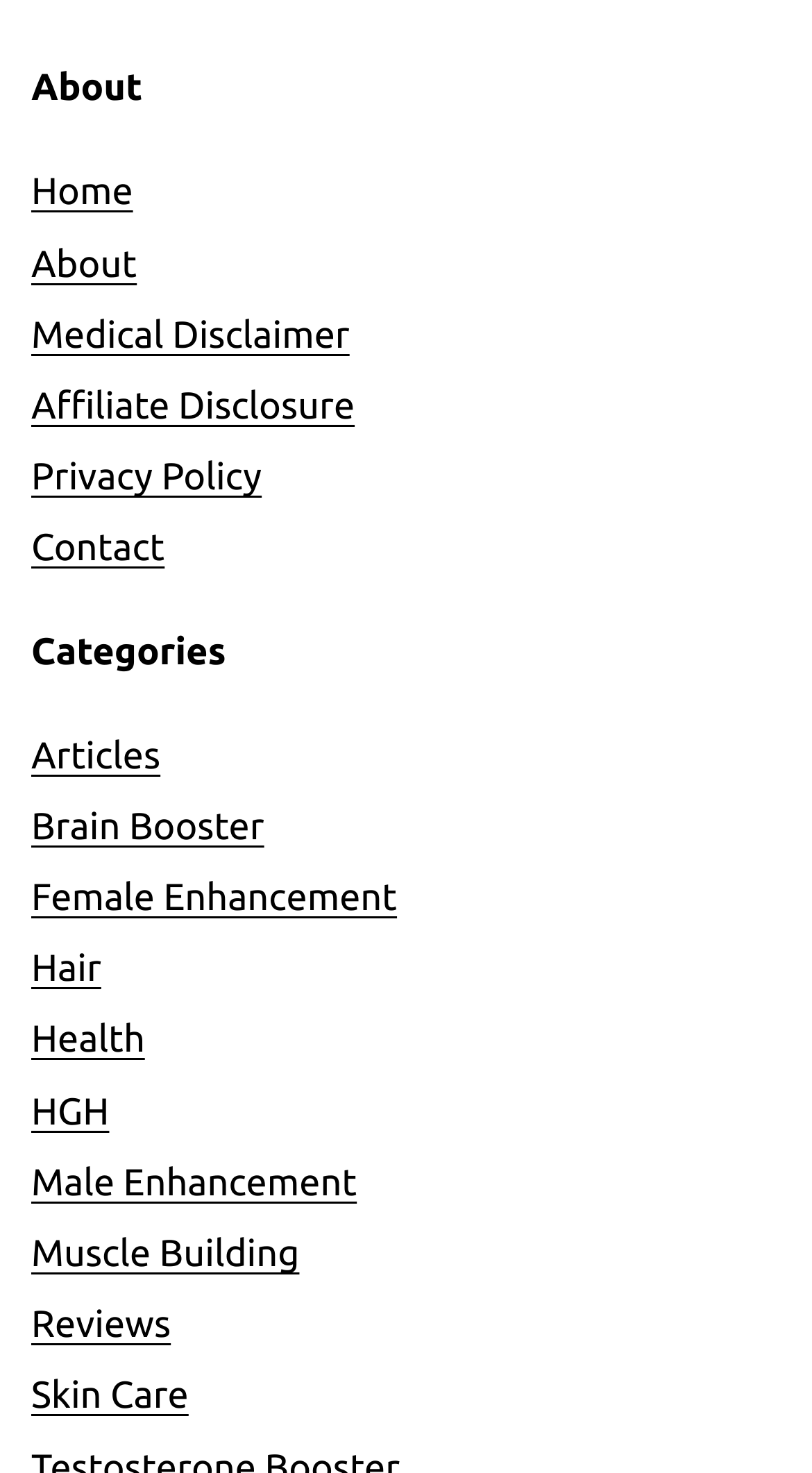What is the last link in the navigation?
Please give a well-detailed answer to the question.

I looked at the navigation section and found the links 'Home', 'About', 'Medical Disclaimer', 'Affiliate Disclosure', 'Privacy Policy', and 'Contact', and determined that 'Contact' is the last link.